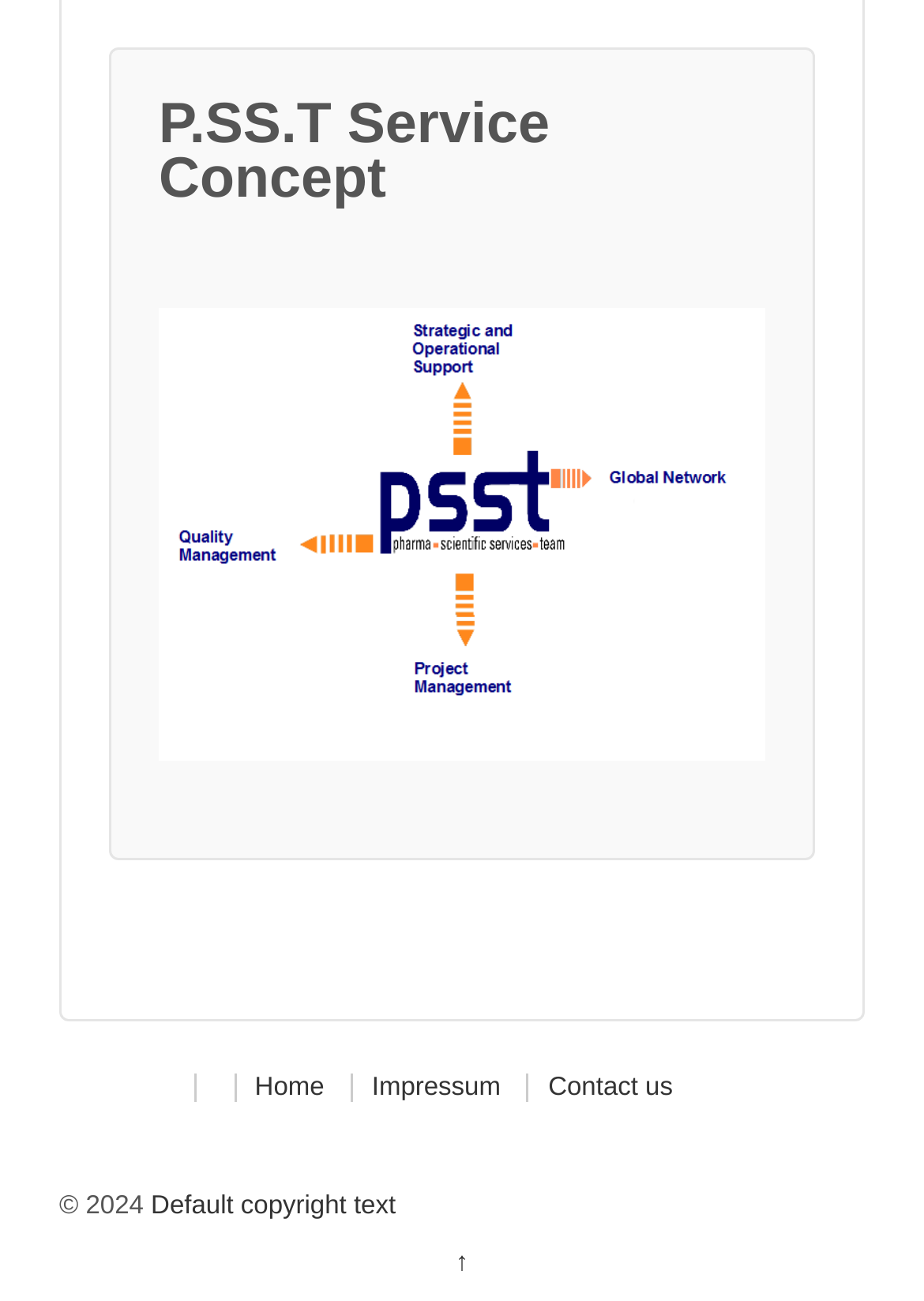Identify the bounding box coordinates for the UI element that matches this description: "Praina Beach Resort Goa".

None